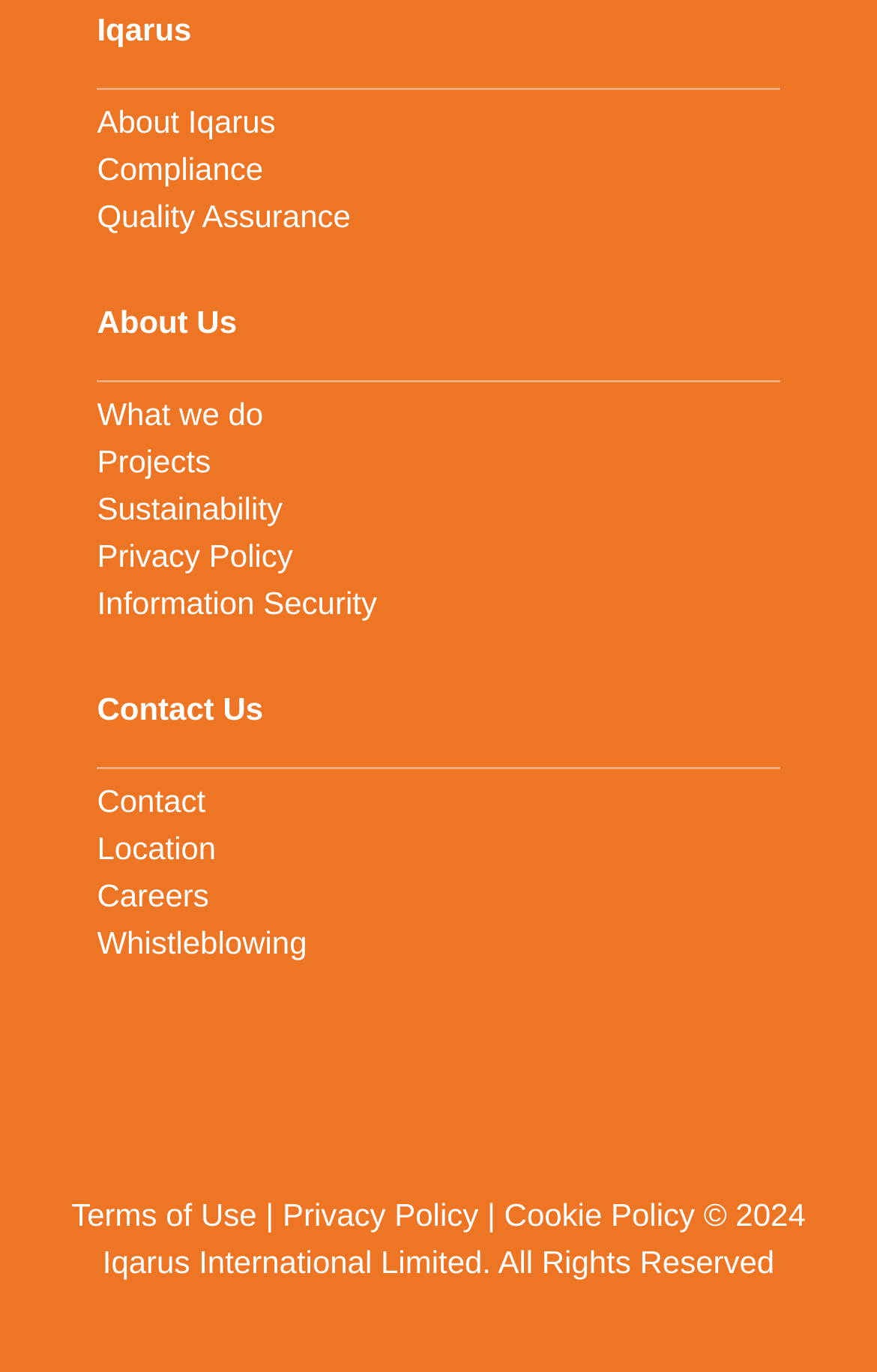Identify the bounding box coordinates for the element you need to click to achieve the following task: "Click on Home". The coordinates must be four float values ranging from 0 to 1, formatted as [left, top, right, bottom].

None